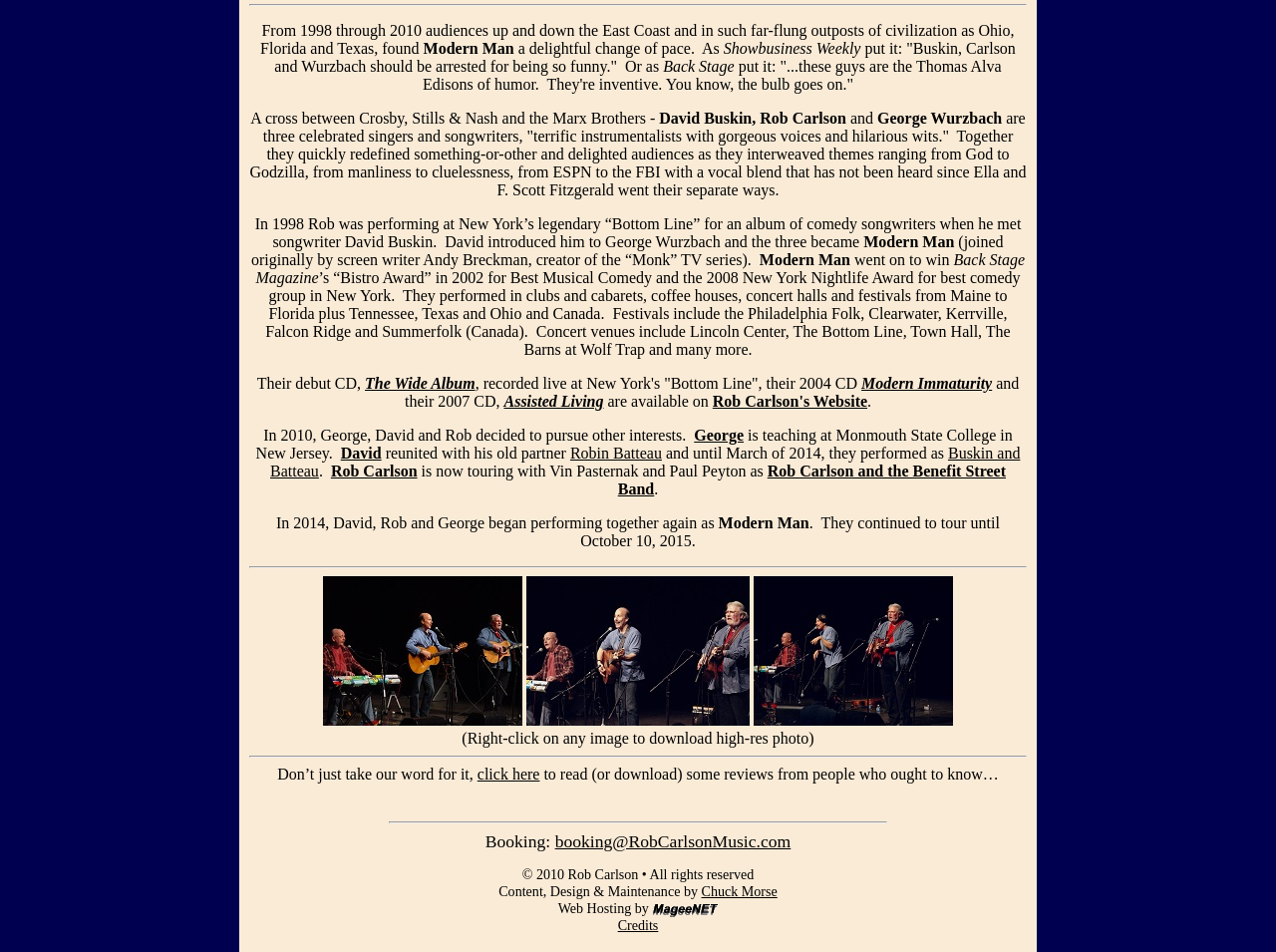Pinpoint the bounding box coordinates of the clickable area necessary to execute the following instruction: "read reviews from people who ought to know". The coordinates should be given as four float numbers between 0 and 1, namely [left, top, right, bottom].

[0.374, 0.804, 0.423, 0.822]